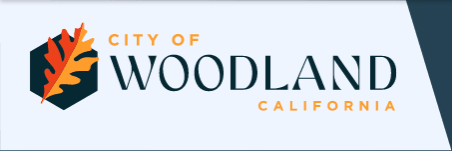Describe all the elements in the image extensively.

This image features the emblem of the City of Woodland, California. The logo incorporates a stylized leaf in shades of orange and yellow, symbolizing the city's connection to nature and its vibrant community. Accompanying the leaf are the words "CITY OF WOODLAND" in a prominent, elegant font, with "CALIFORNIA" displayed beneath in a smaller size. This design reflects the city's identity and commitment to fostering a welcoming environment for residents and visitors alike. The logo is often used in official communications and branding materials related to Woodland.